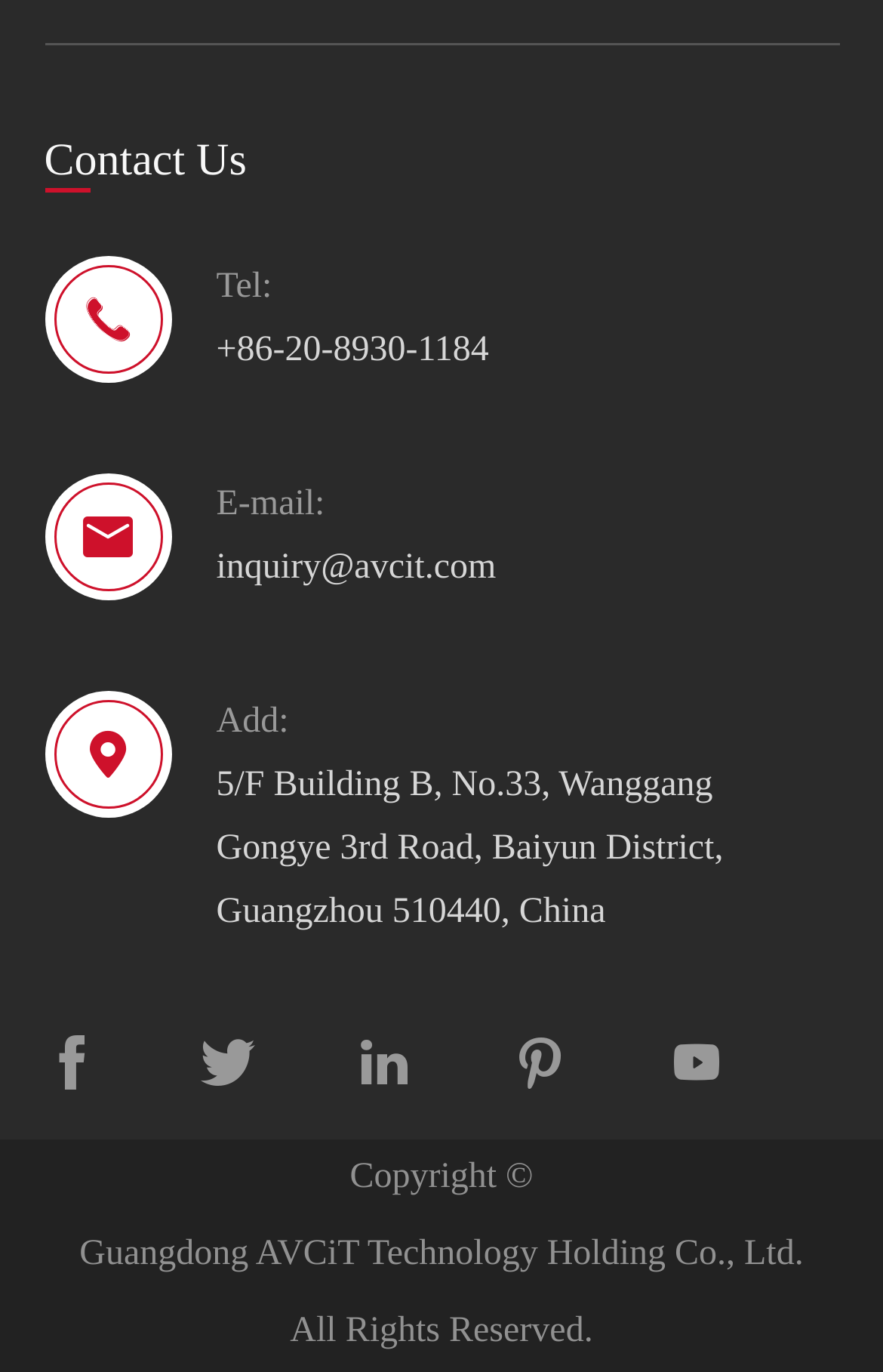Determine the bounding box coordinates for the clickable element required to fulfill the instruction: "Send an email". Provide the coordinates as four float numbers between 0 and 1, i.e., [left, top, right, bottom].

[0.245, 0.391, 0.562, 0.437]